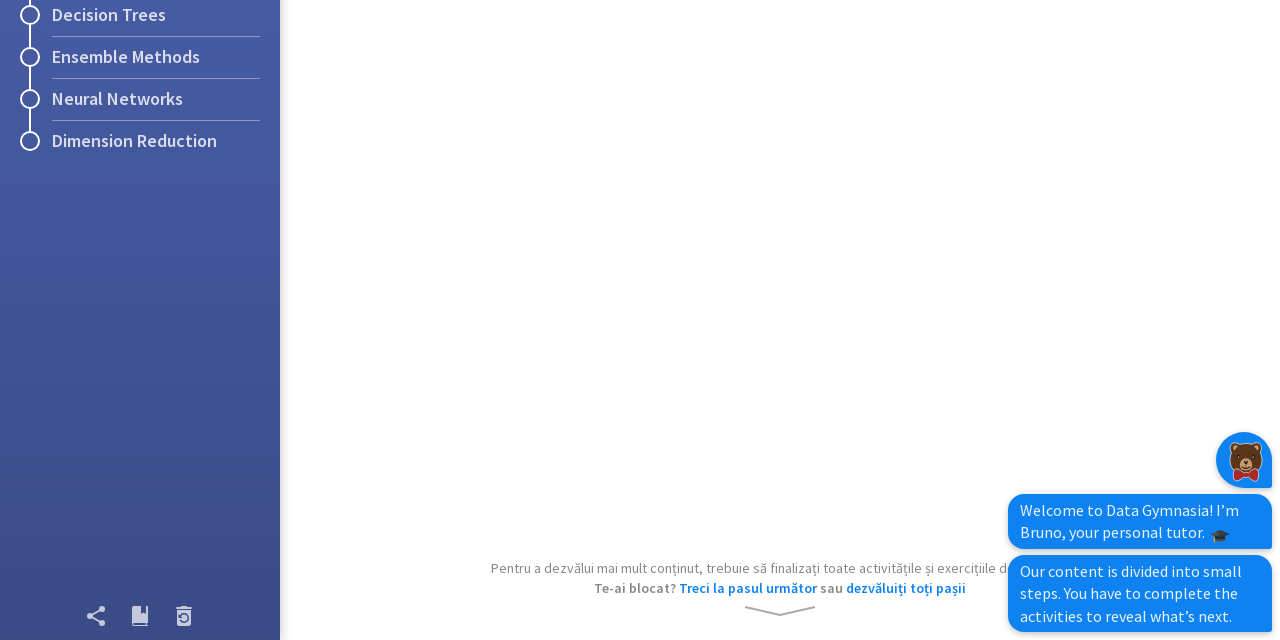Provide the bounding box coordinates for the UI element that is described by this text: "Glosar". The coordinates should be in the form of four float numbers between 0 and 1: [left, top, right, bottom].

[0.092, 0.925, 0.127, 1.0]